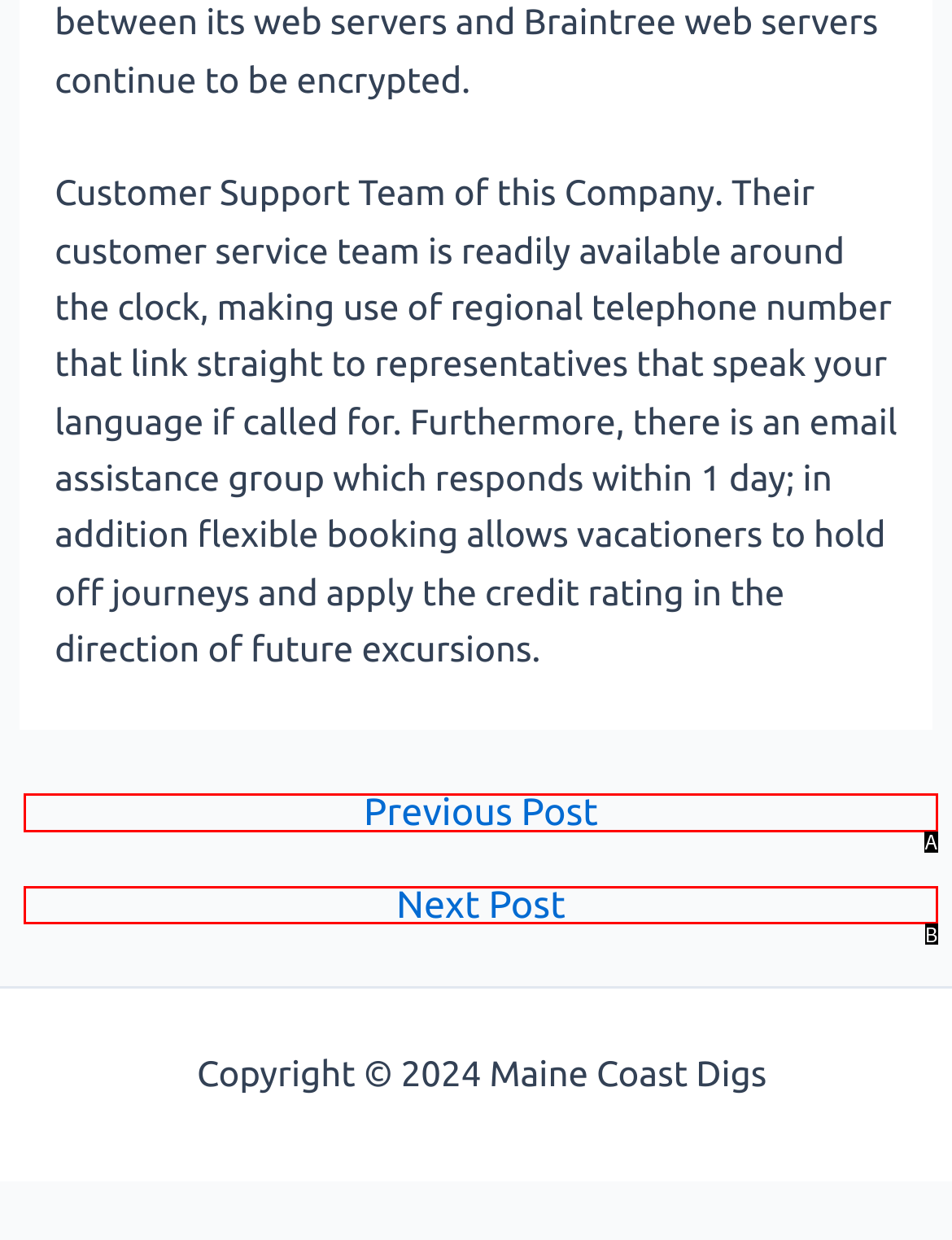From the given options, find the HTML element that fits the description: Next Post →. Reply with the letter of the chosen element.

B